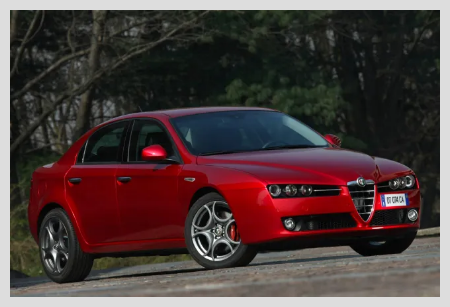Provide a comprehensive description of the image.

A striking red Alfa Romeo 159 stands prominently on a picturesque road, showcasing its sleek design and sporty aesthetics. The vehicle's elegant contours are accentuated by its polished alloy wheels and distinctive grille, emblematic of Alfa Romeo's design philosophy. This sedan represents a blend of luxury and performance, catering to those who appreciate both style and comfort. The backdrop features blurred greenery, highlighting the car's dynamic presence against a natural setting—a perfect portrayal of an executive car that combines sophistication with a thrilling driving experience.